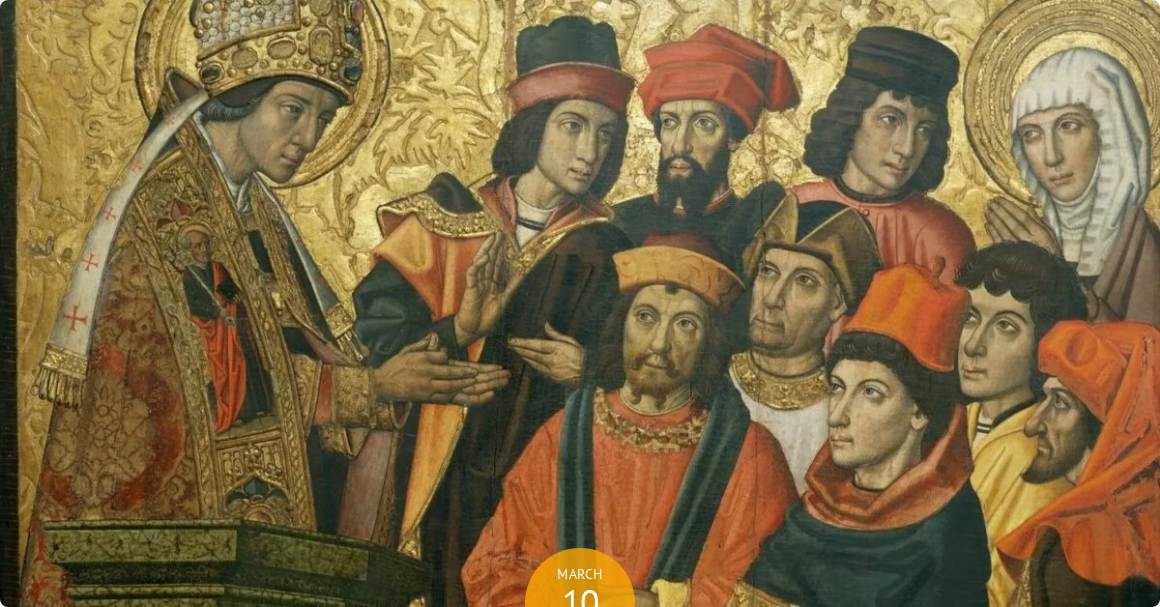From the image, can you give a detailed response to the question below:
What is the mood of the gathering?

The caption describes the gathering of individuals as being solemnly attentive, which implies that they are serious, respectful, and fully engaged with the preacher's message. This is reflected in their varied expressions, which range from intense focus to contemplation.